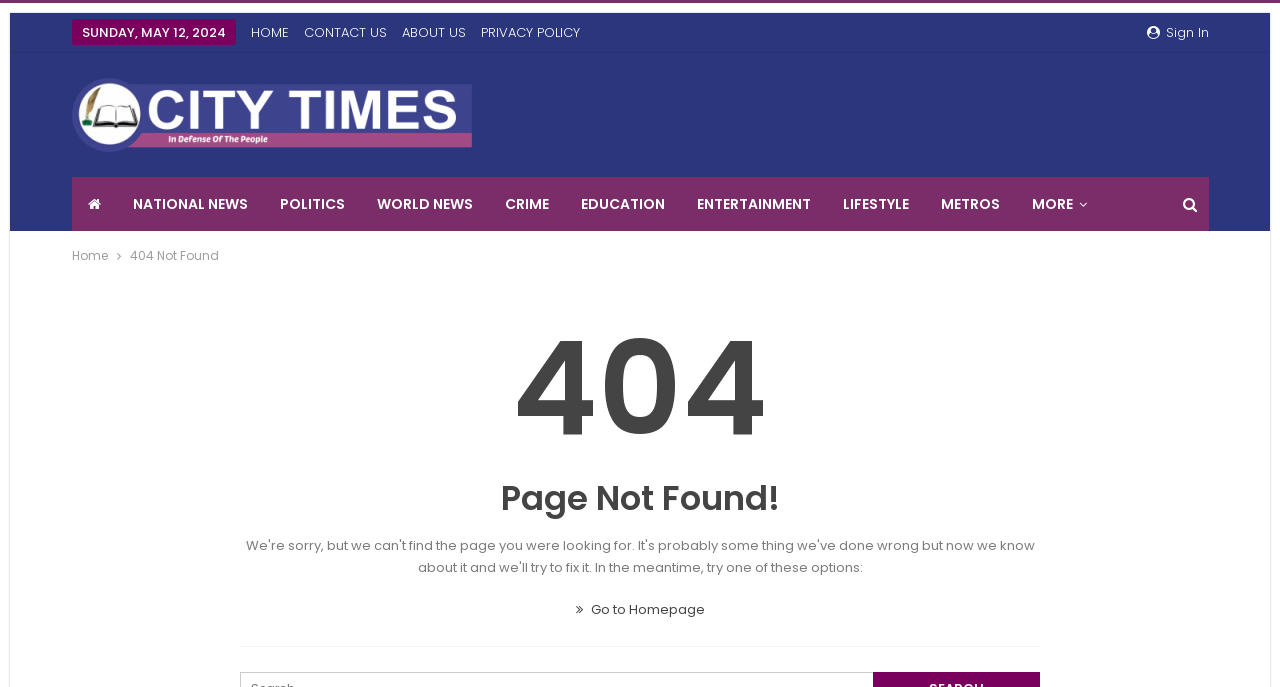Please answer the following question using a single word or phrase: 
What is the action suggested to the user on the error page?

Go to Homepage